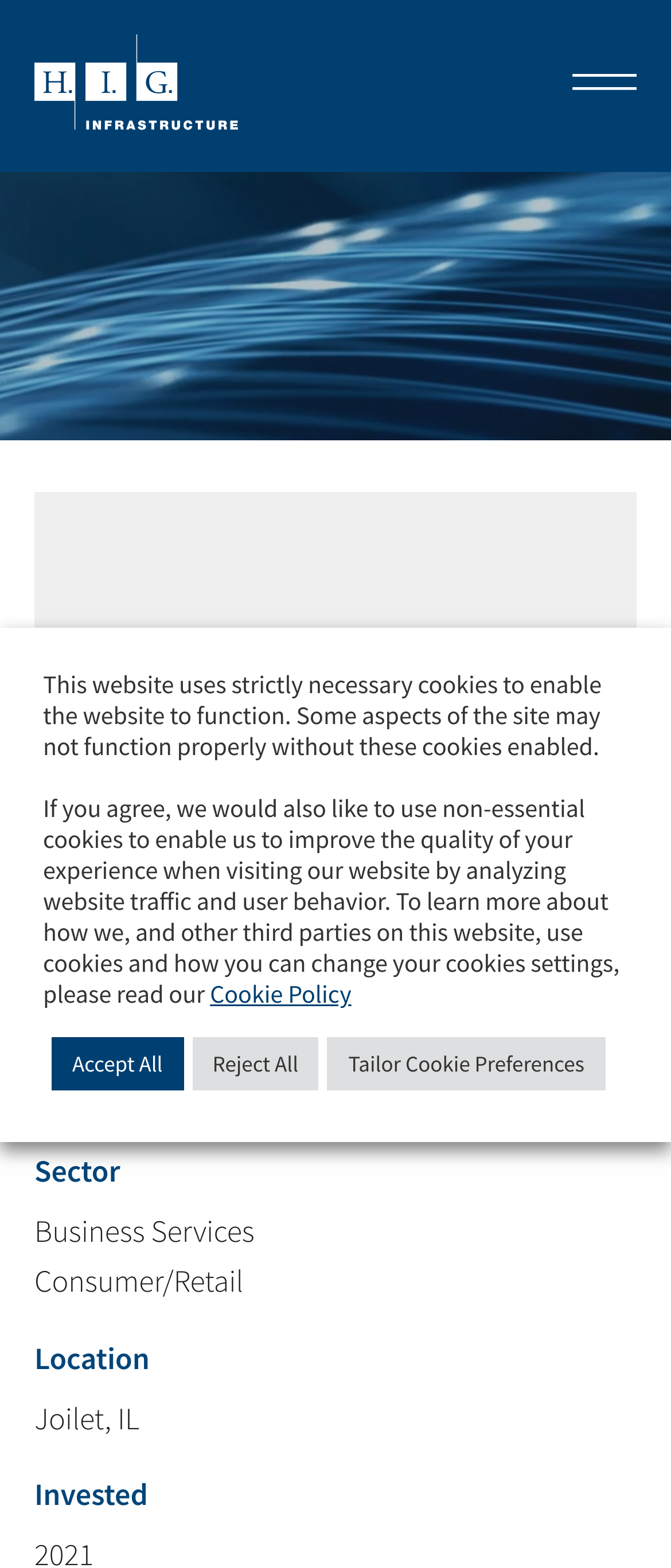Use a single word or phrase to answer the question: What sector does the company operate in?

Business Services